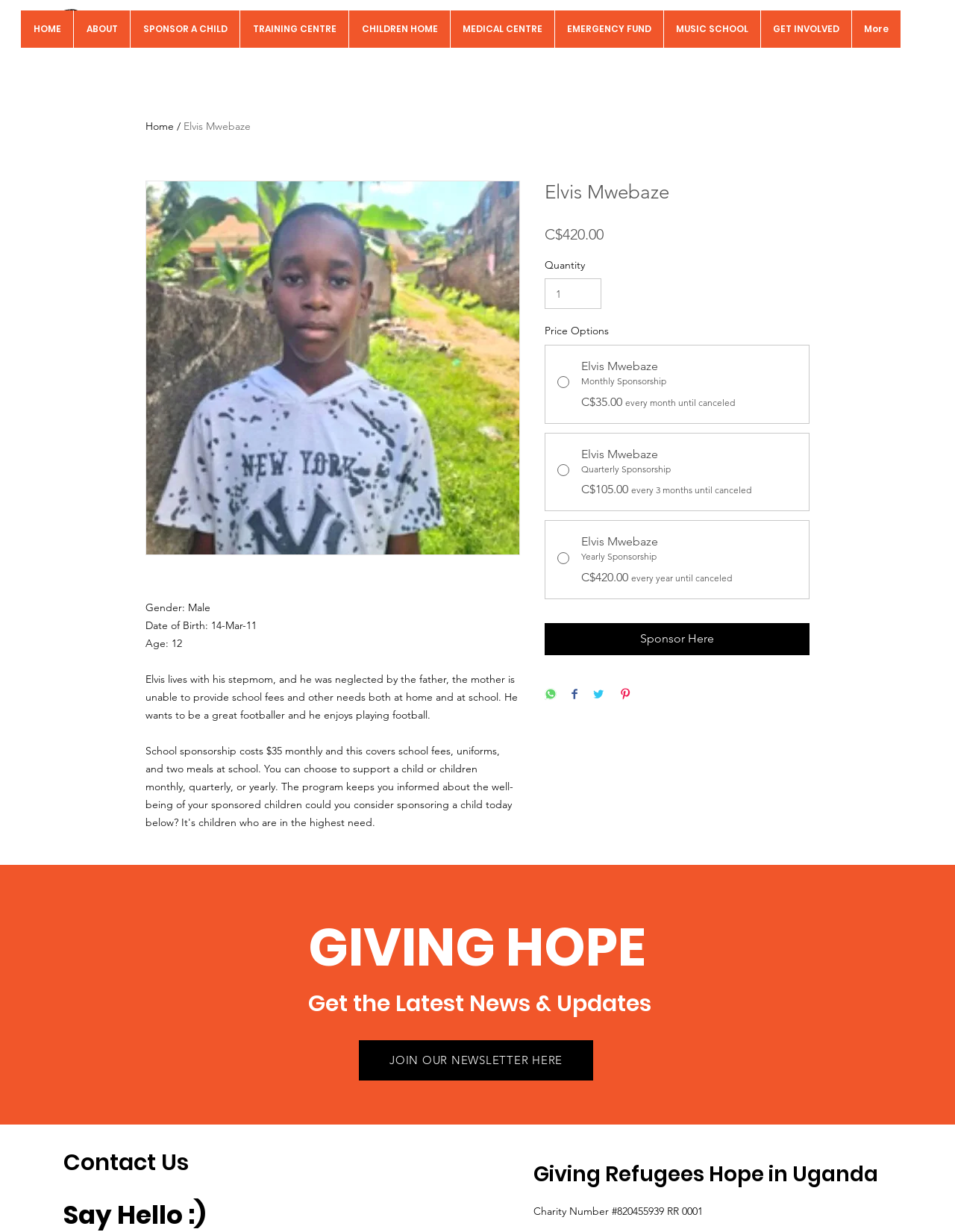Find the bounding box coordinates of the area to click in order to follow the instruction: "Click on the 'Sponsor Here' button".

[0.57, 0.506, 0.848, 0.532]